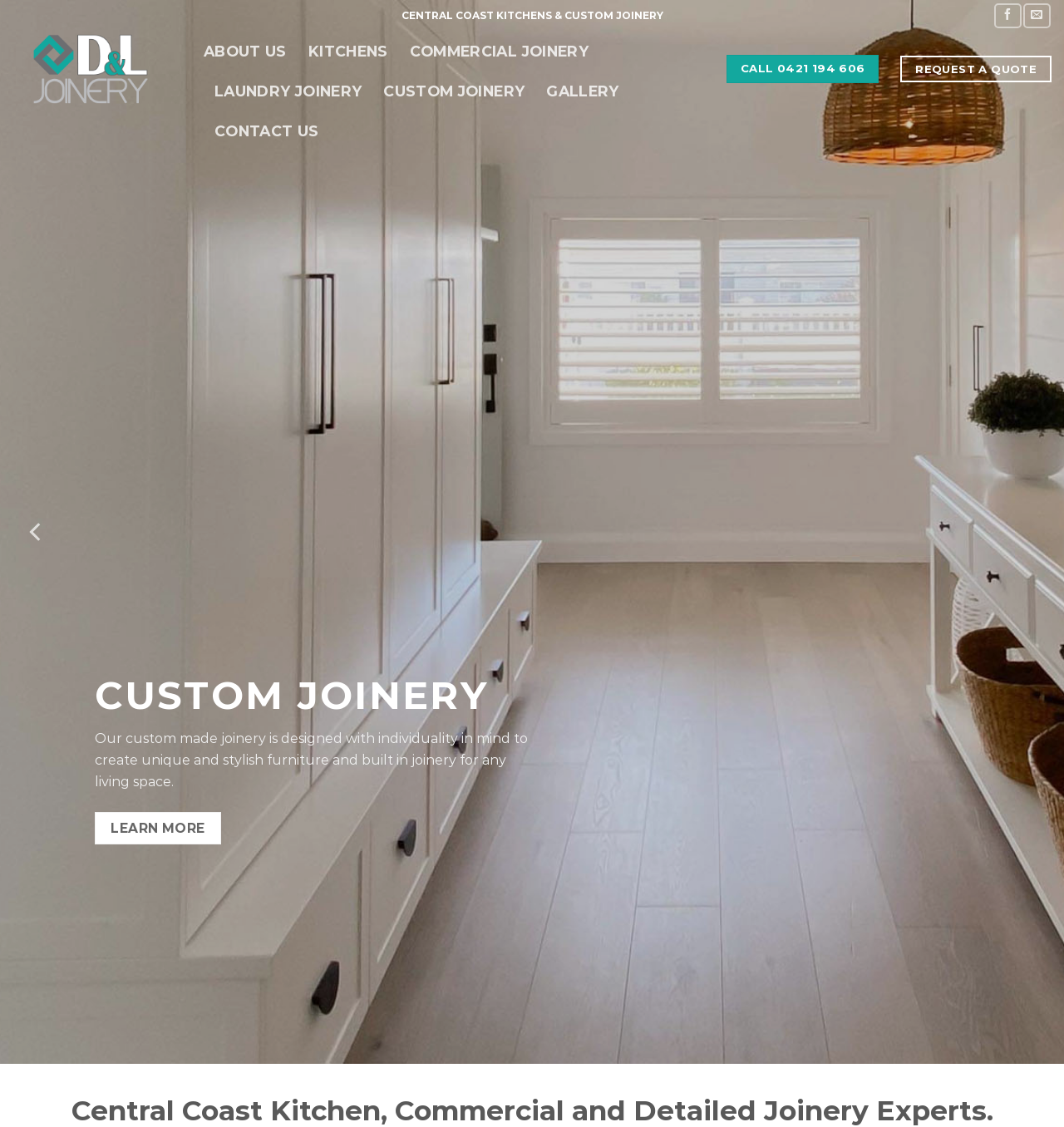Pinpoint the bounding box coordinates of the clickable area needed to execute the instruction: "Click on REQUEST A QUOTE". The coordinates should be specified as four float numbers between 0 and 1, i.e., [left, top, right, bottom].

[0.846, 0.049, 0.988, 0.073]